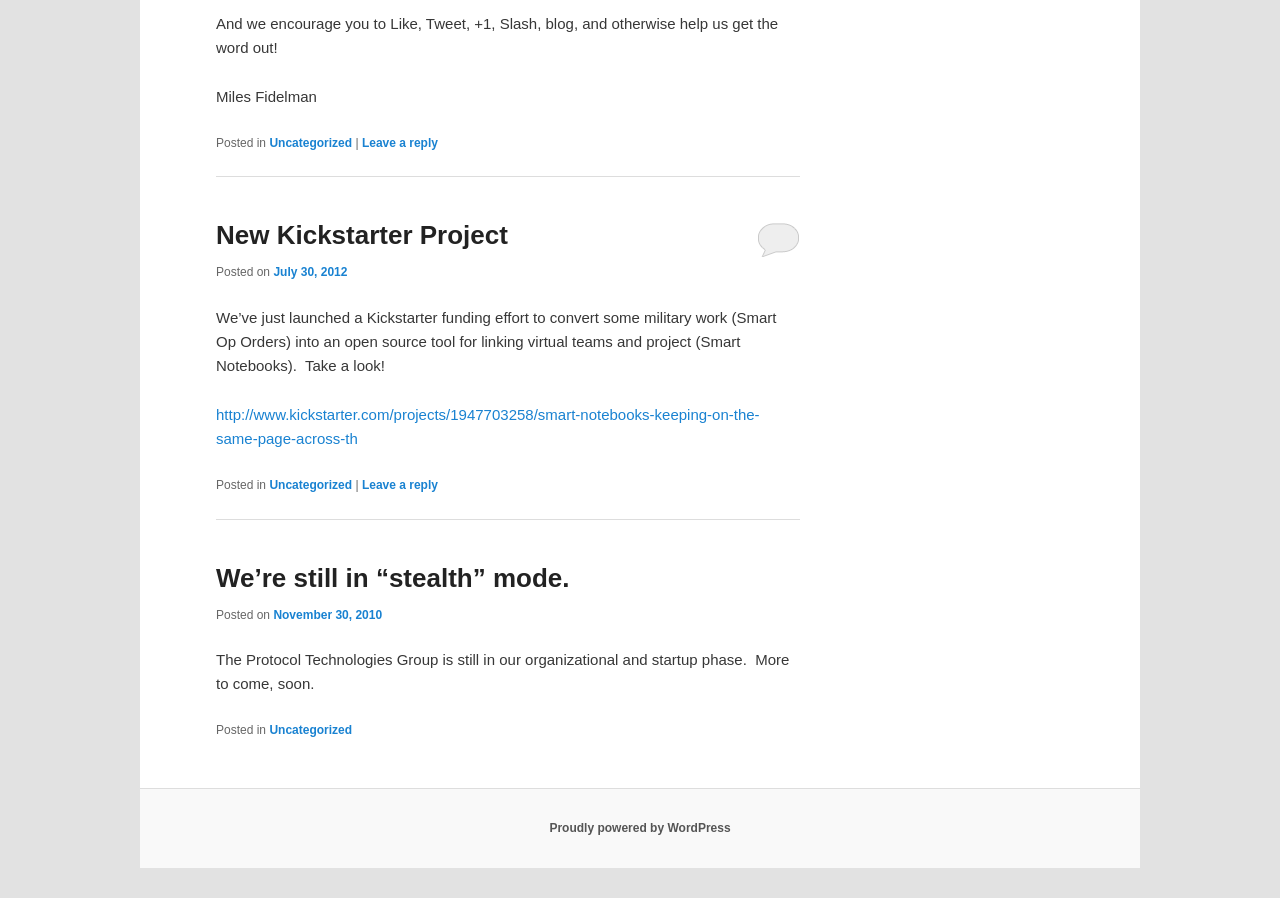What is the date of the second article?
Based on the image, answer the question in a detailed manner.

I found the 'link' element with the text 'November 30, 2010' which is located within the second article, indicating that it is the date of the article.